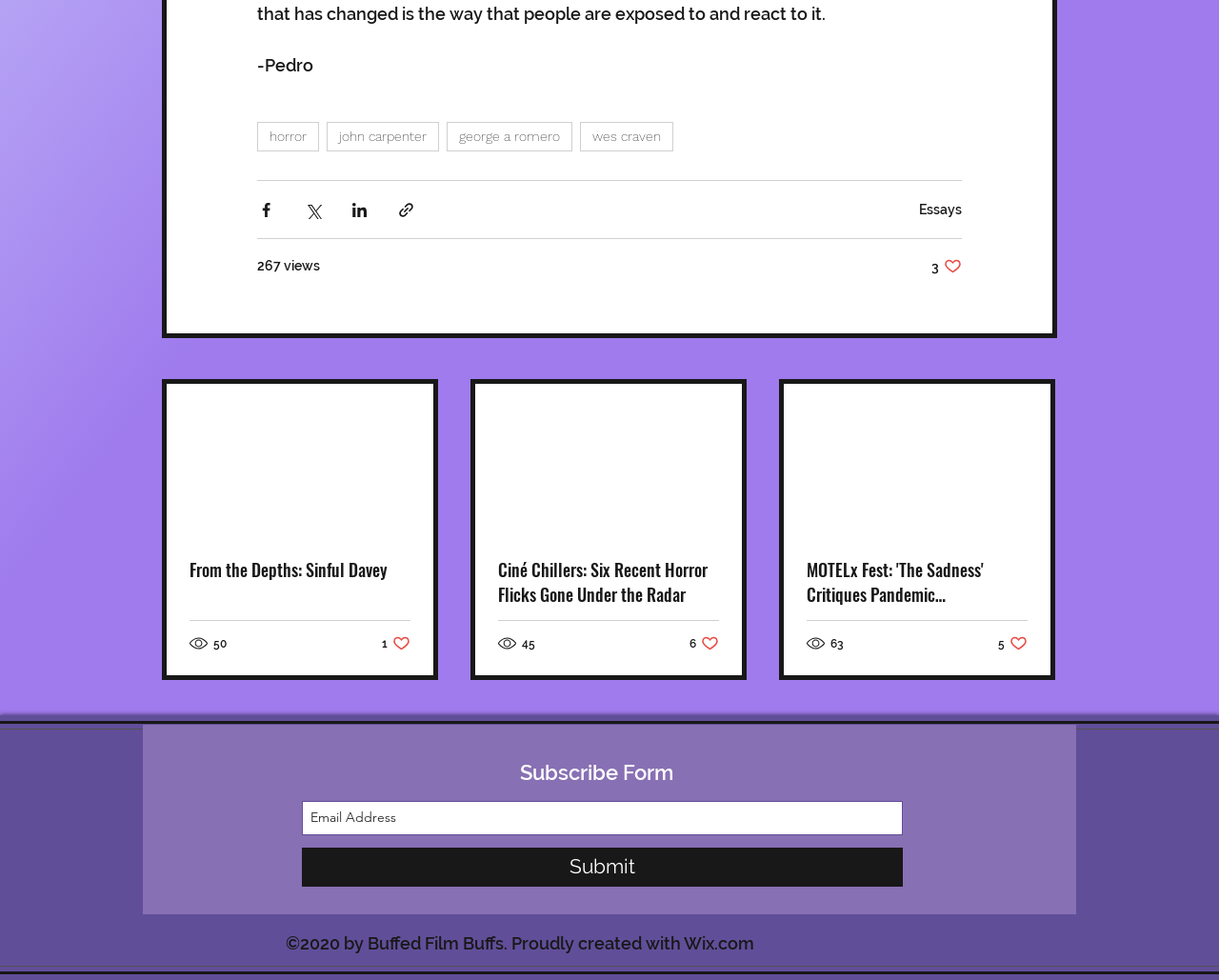Please identify the bounding box coordinates of the area that needs to be clicked to fulfill the following instruction: "Click the 'Share via Facebook' button."

[0.211, 0.205, 0.226, 0.223]